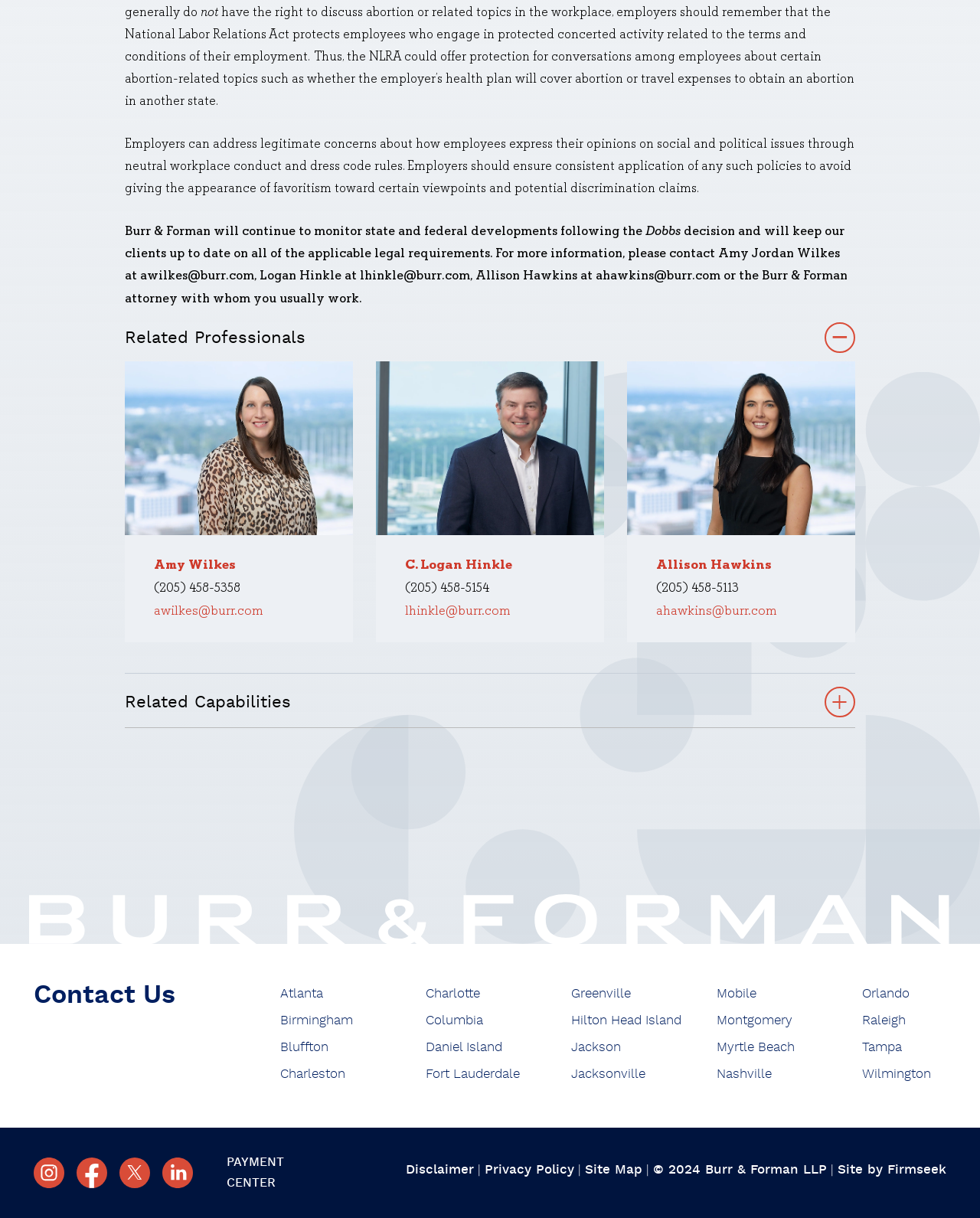Can you specify the bounding box coordinates for the region that should be clicked to fulfill this instruction: "View Related Professionals".

[0.128, 0.271, 0.872, 0.284]